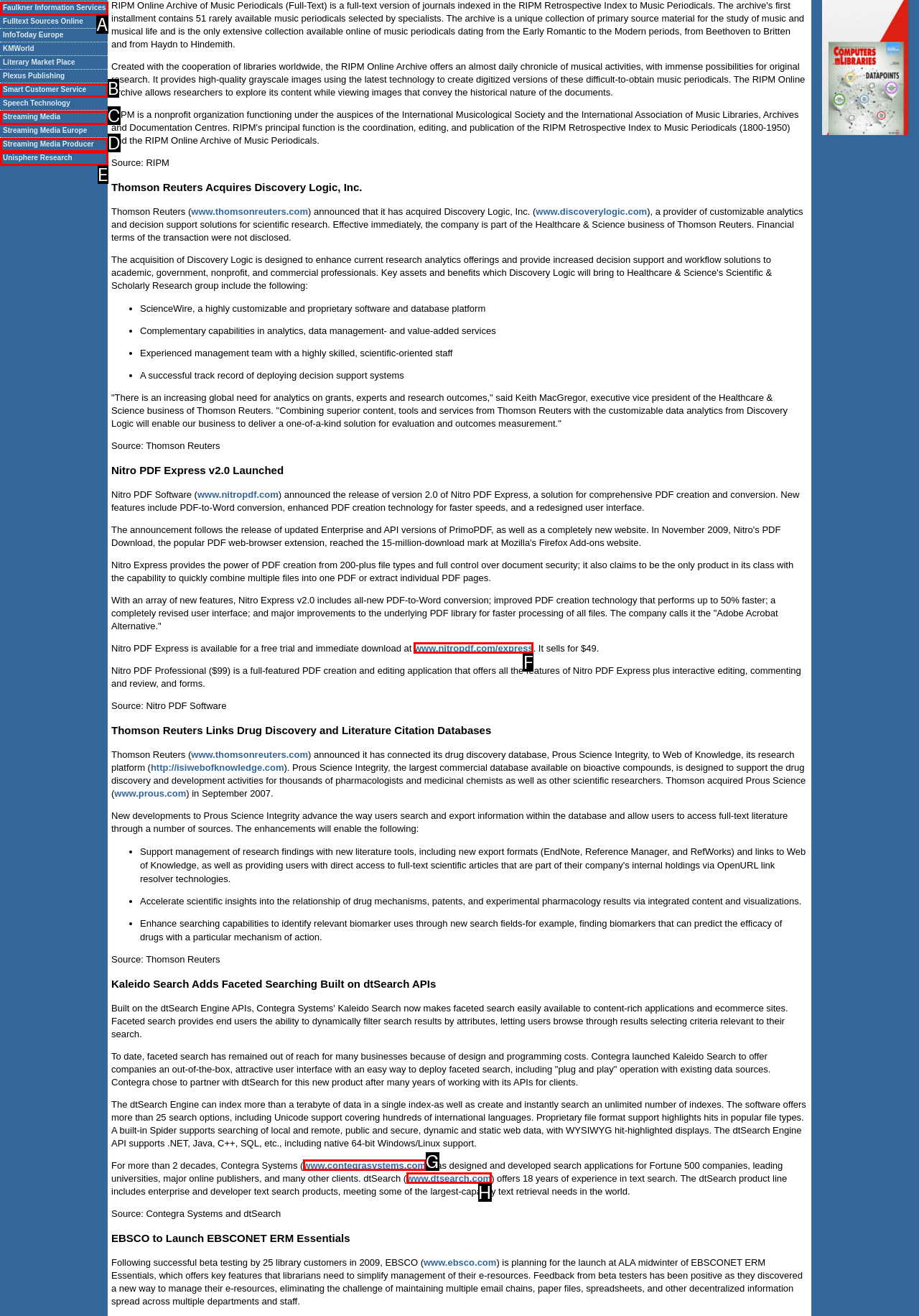Given the description: www.nitropdf.com/express
Identify the letter of the matching UI element from the options.

F